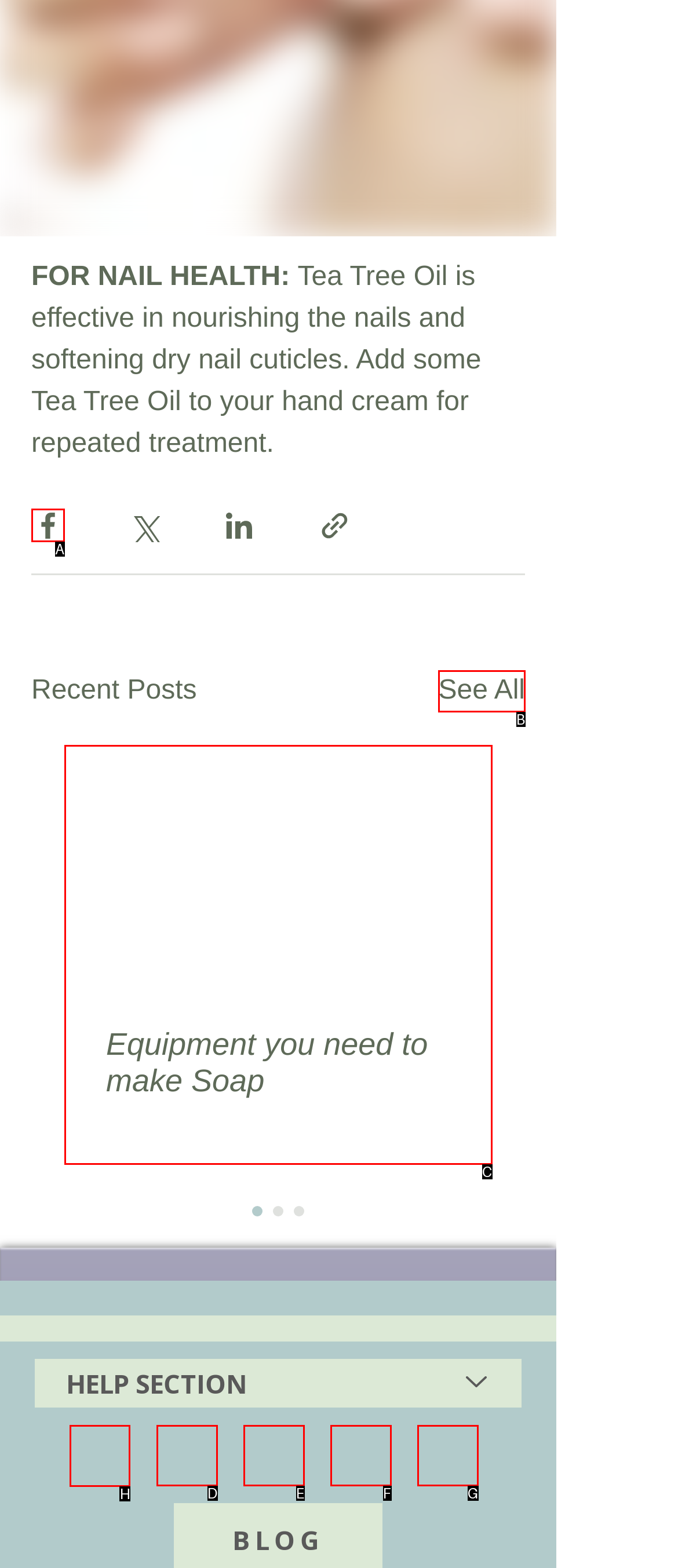What option should I click on to execute the task: Visit Instagram? Give the letter from the available choices.

H